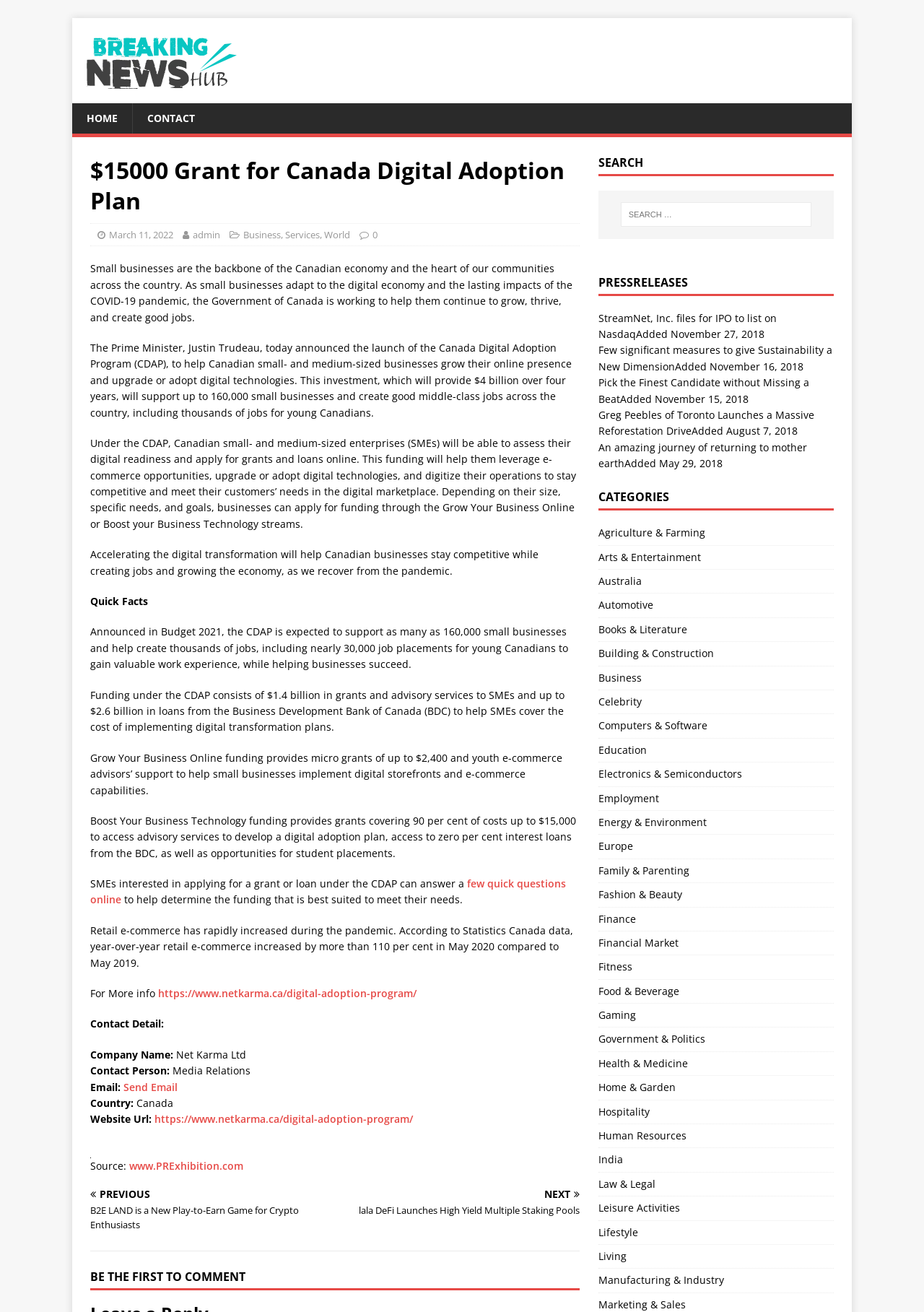Please respond to the question using a single word or phrase:
How much funding will be provided to SMEs under the CDAP?

$4 billion over four years